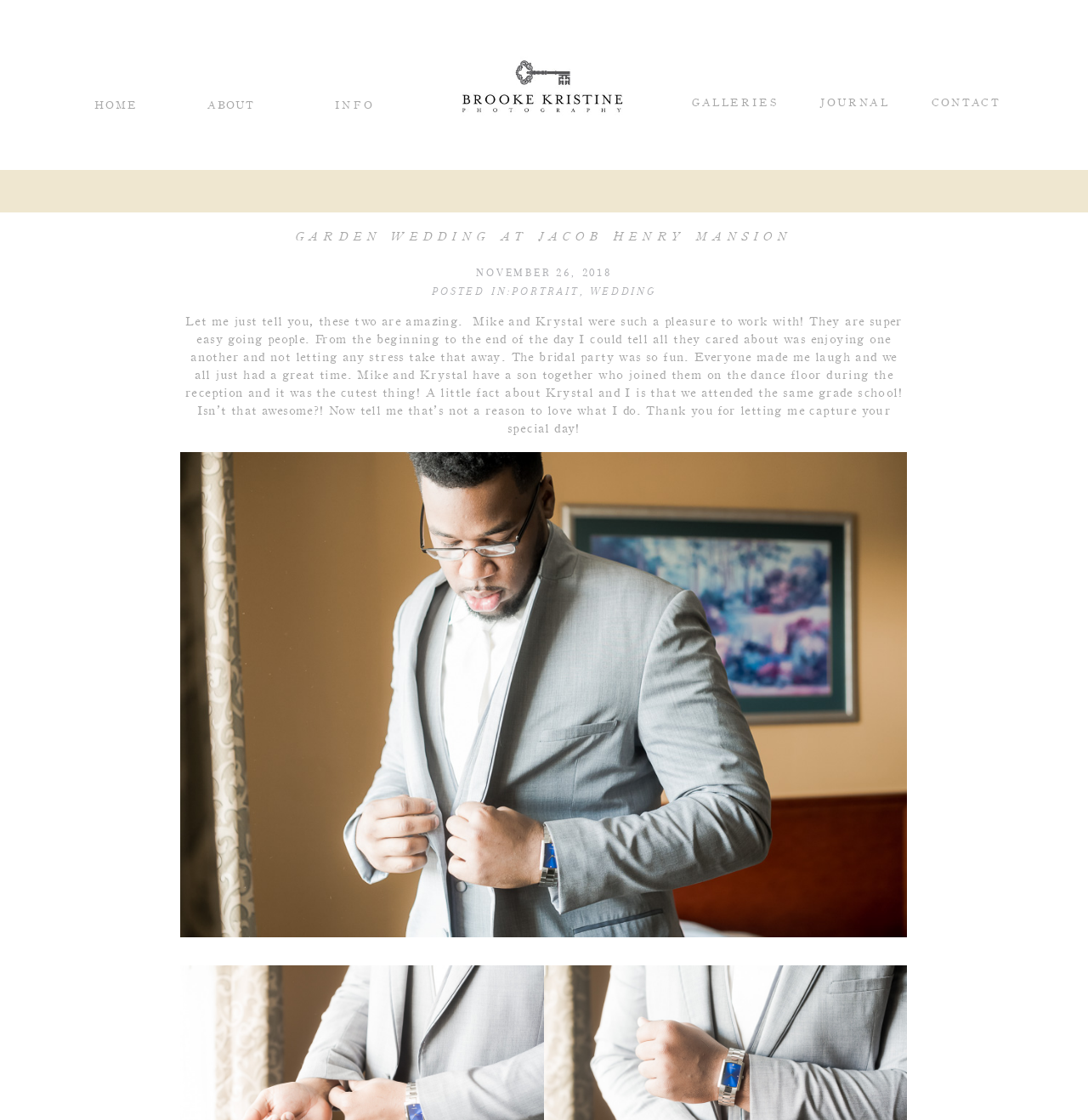How many links are in the top navigation bar? Refer to the image and provide a one-word or short phrase answer.

6